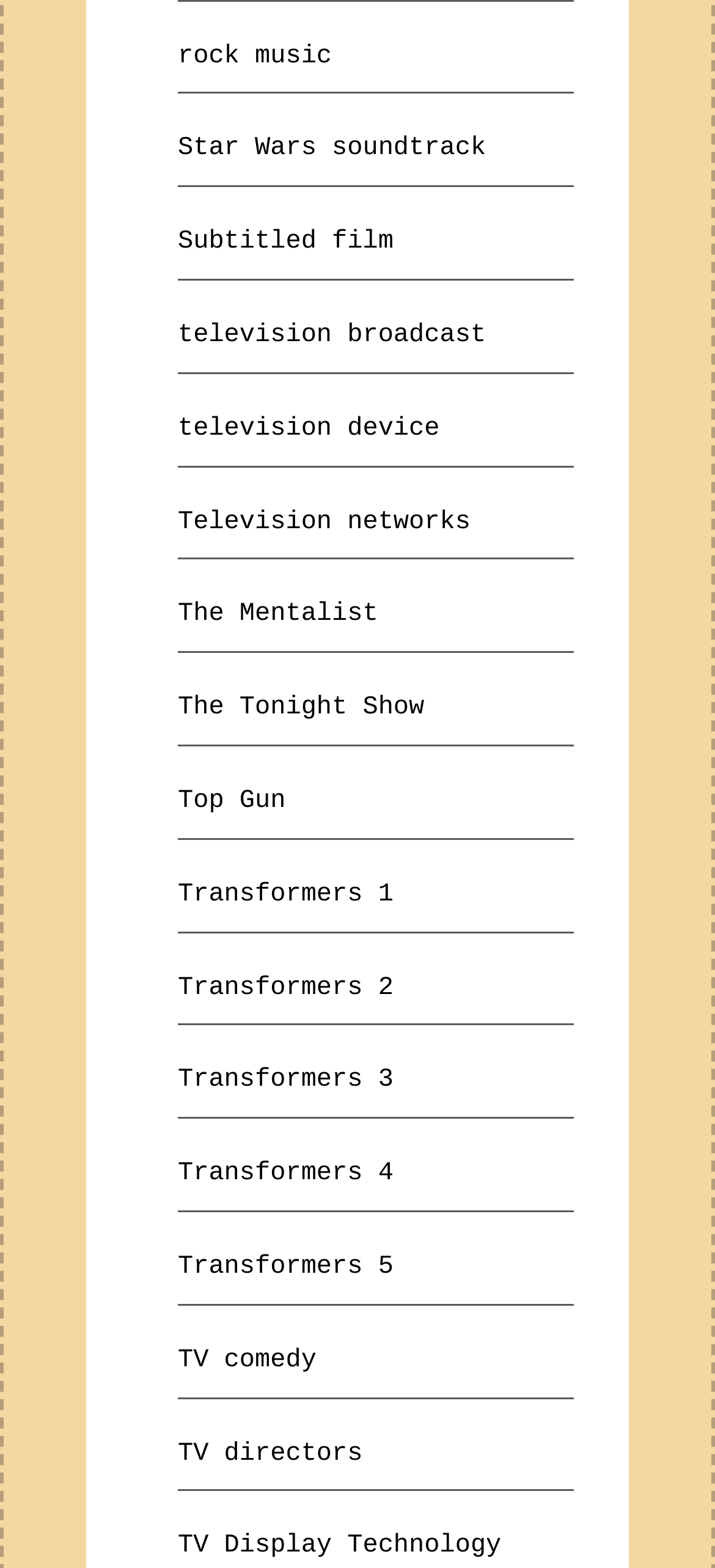What is the topic related to television?
Please analyze the image and answer the question with as much detail as possible.

The webpage has a link 'TV comedy' which suggests that the topic related to television is comedy.